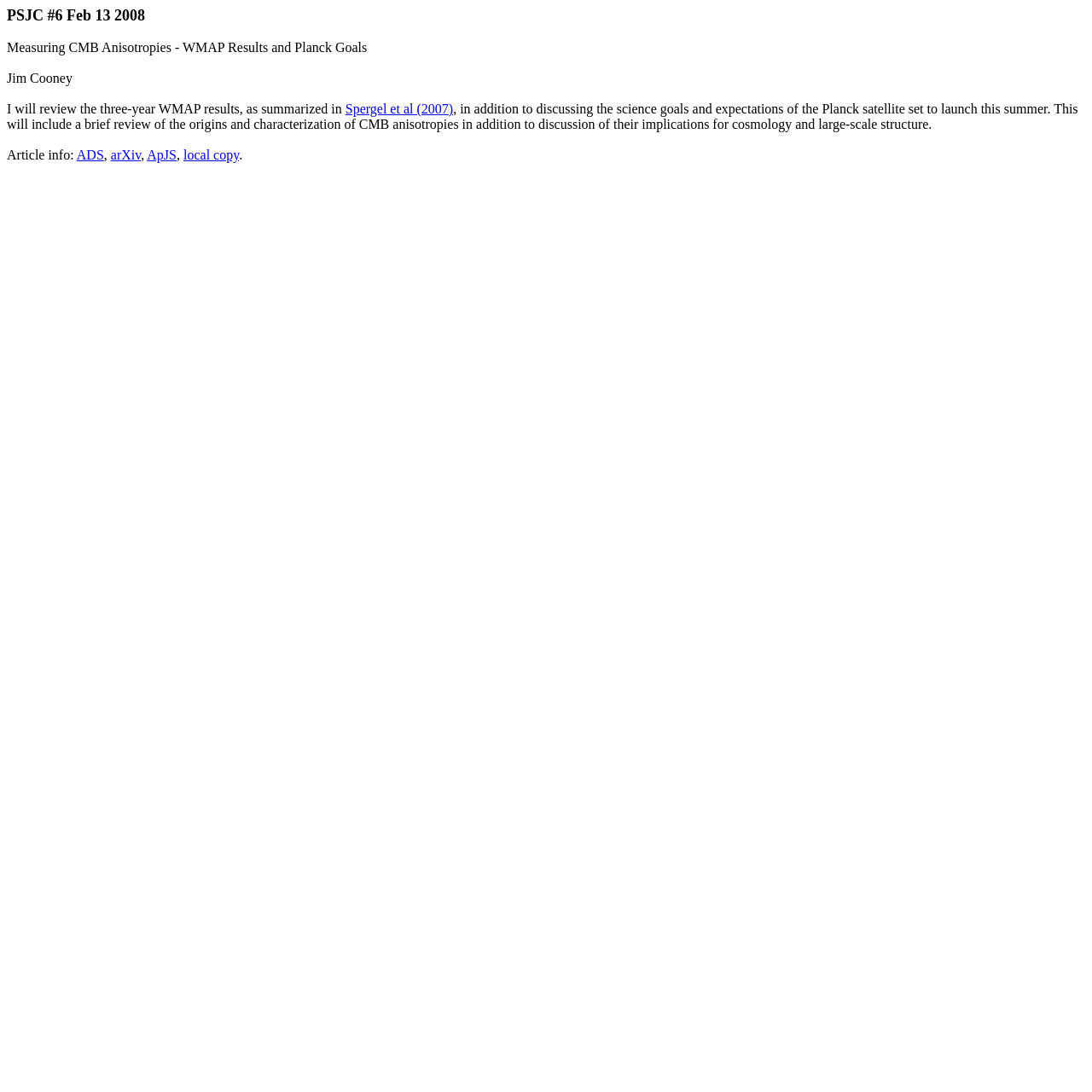Present a detailed account of what is displayed on the webpage.

The webpage appears to be a scientific article or presentation summary. At the top, there is a title "Measuring CMB Anisotropies - WMAP Results and Planck Goals" followed by the author's name "Jim Cooney" below it. 

The main content of the webpage is a summary of the article, which discusses the three-year WMAP results and the science goals and expectations of the Planck satellite. The text is divided into two paragraphs, with the first paragraph mentioning a reference to "Spergel et al (2007)". 

Below the summary, there is an "Article info" section, which provides links to the article on various platforms, including ADS, arXiv, ApJS, and a local copy. These links are aligned horizontally, with the "Article info" label on the left and the links following it.